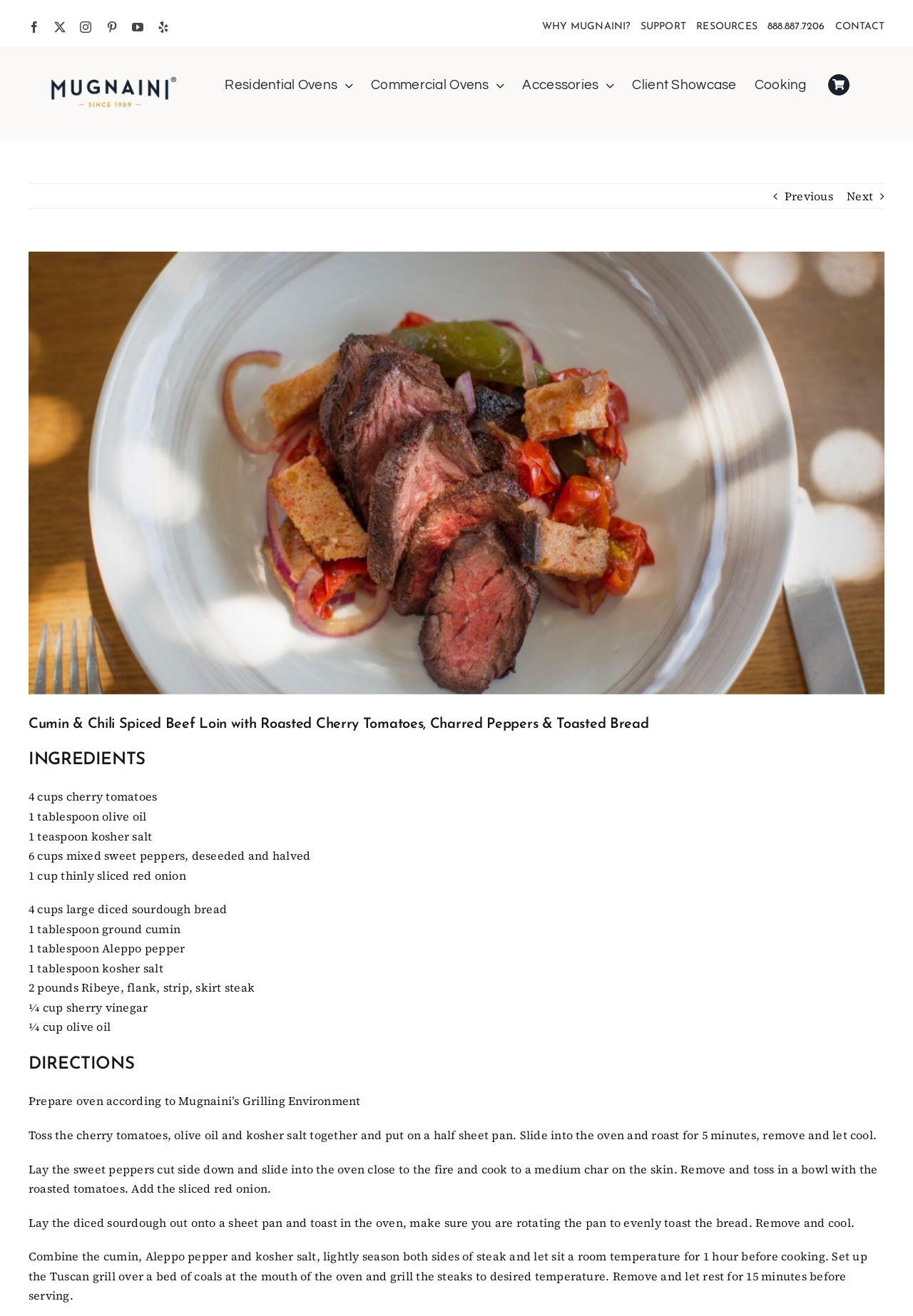Determine the main text heading of the webpage and provide its content.

Cumin & Chili Spiced Beef Loin with Roasted Cherry Tomatoes, Charred Peppers & Toasted Bread